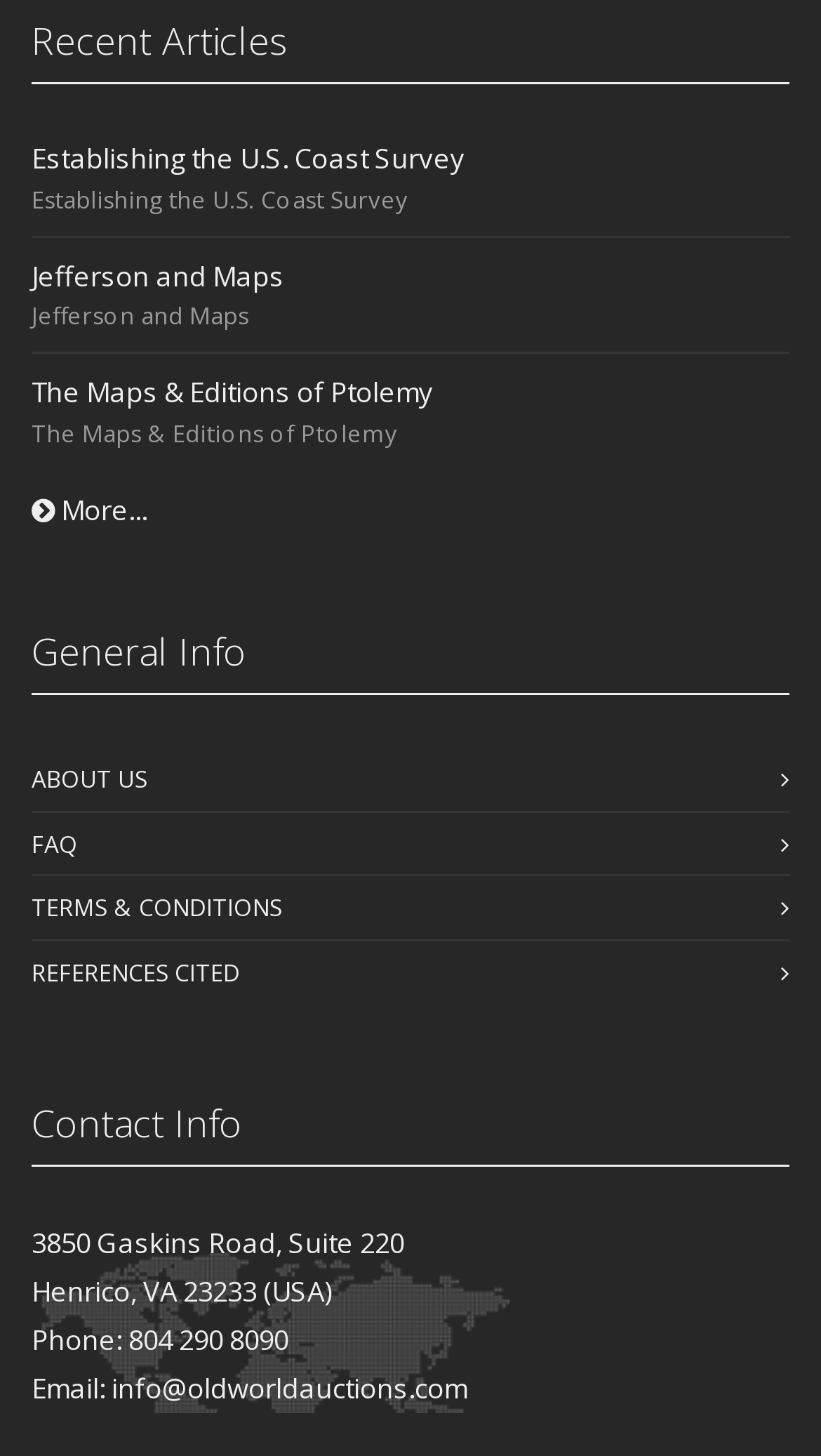What is the address of the company?
Please use the visual content to give a single word or phrase answer.

3850 Gaskins Road, Suite 220